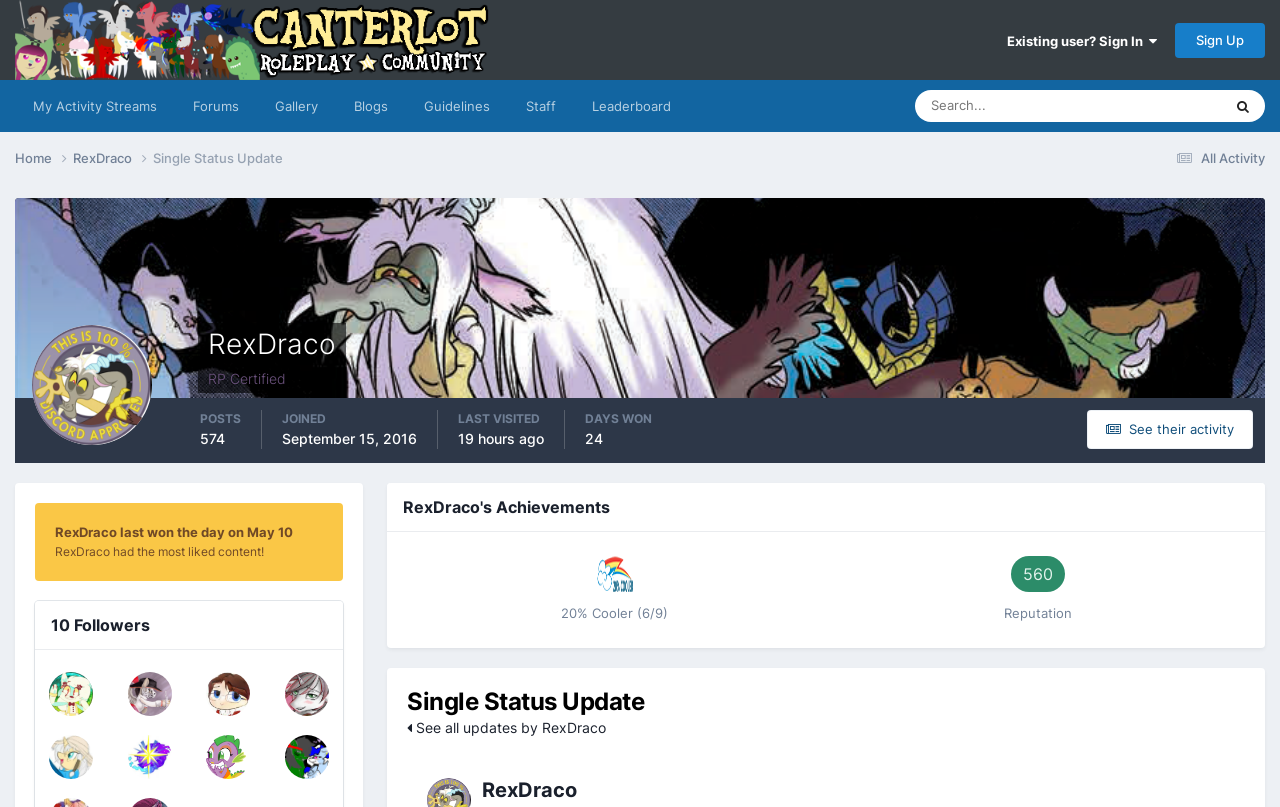What is RexDraco's reputation?
Please utilize the information in the image to give a detailed response to the question.

I found the heading 'Reputation' and the corresponding paragraph 'Excellent' with a score of 560, indicating RexDraco's reputation is excellent.